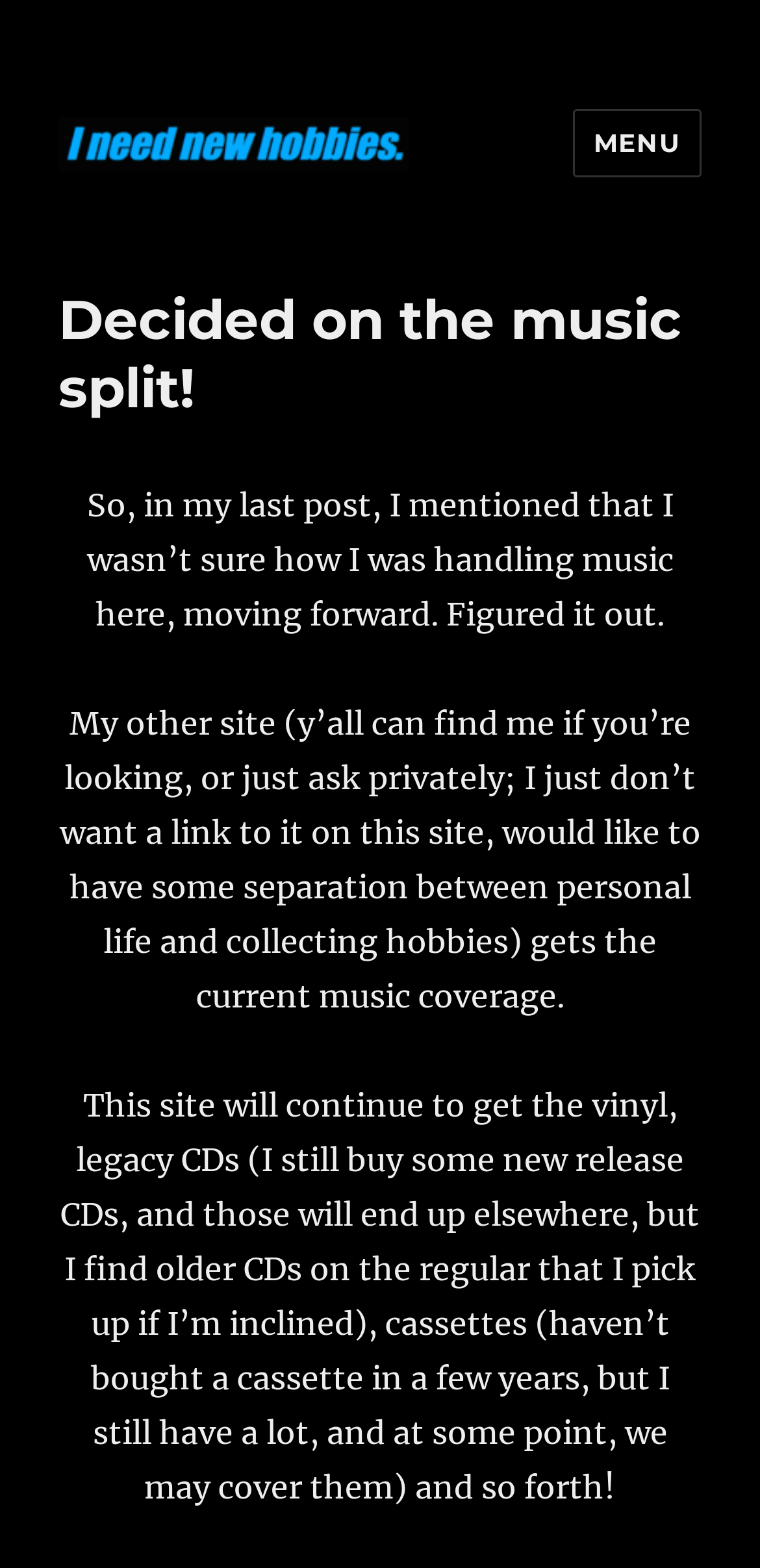Summarize the contents and layout of the webpage in detail.

The webpage is a blog post titled "Decided on the music split! - I need new hobbies." At the top left corner, there is a logo of "I need new hobbies" which is an image linked to the website's homepage. Next to the logo, there is a text link "I need new hobbies." that also links to the homepage. 

On the top right corner, there is a "MENU" button that controls the site navigation and social navigation. Below the menu button, there is a header section that contains the title of the blog post "Decided on the music split!". 

The main content of the blog post is divided into three paragraphs. The first paragraph starts with the sentence "So, in my last post, I mentioned that I wasn’t sure how I was handling music here, moving forward. Figured it out." and is located below the header section. The second paragraph starts with the sentence "My other site (y’all can find me if you’re looking, or just ask privately; I just don’t want a link to it on this site, would like to have some separation between personal life and collecting hobbies) gets the current music coverage." and is located below the first paragraph. The third paragraph starts with the sentence "This site will continue to get the vinyl, legacy CDs (I still buy some new release CDs, and those will end up elsewhere, but I find older CDs on the regular that I pick up if I’m inclined), cassettes (haven’t bought a cassette in a few years, but I still have a lot, and at some point, we may cover them) and so forth!" and is located at the bottom of the page.